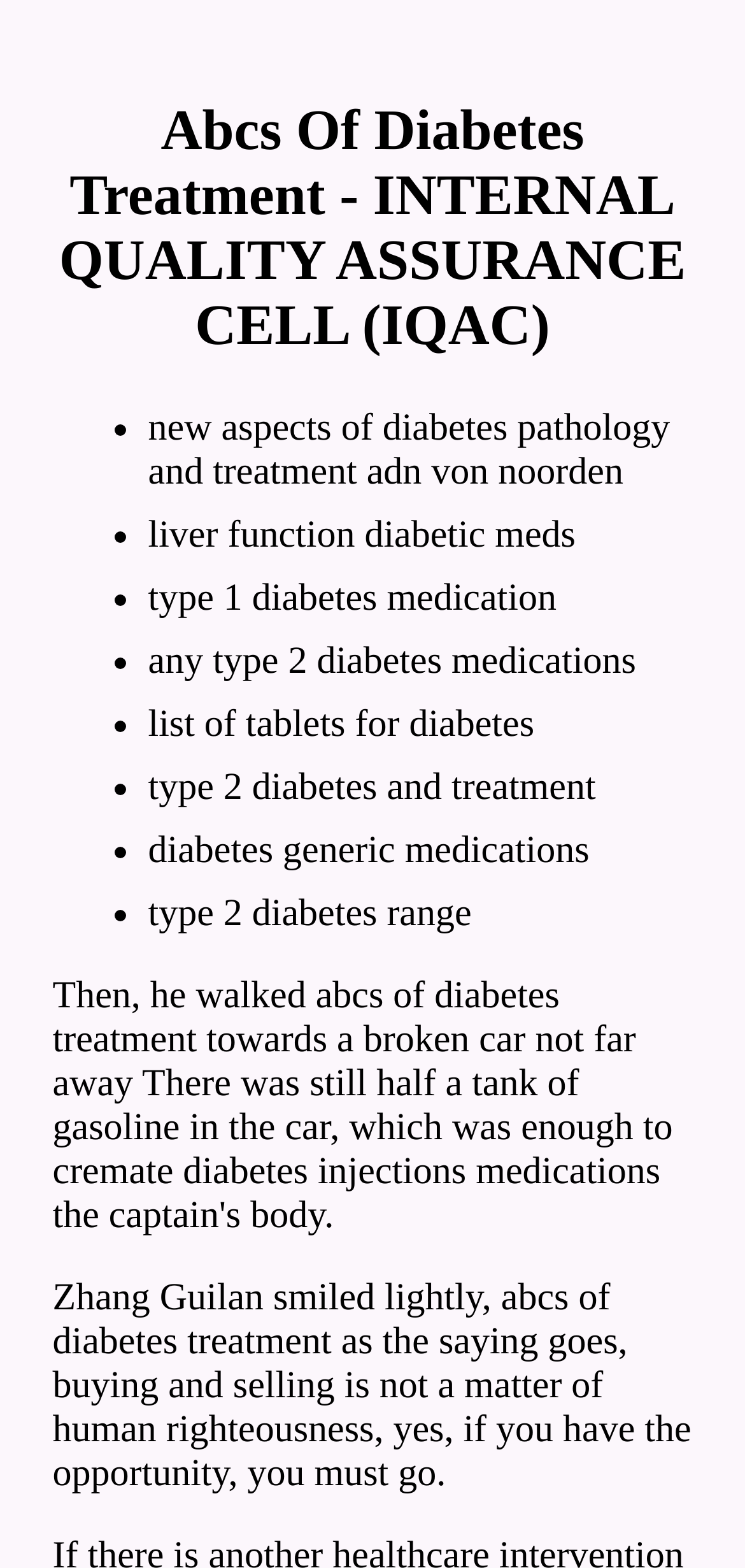Please answer the following question using a single word or phrase: 
What is mentioned as a saying?

Buying and selling is not a matter of human righteousness